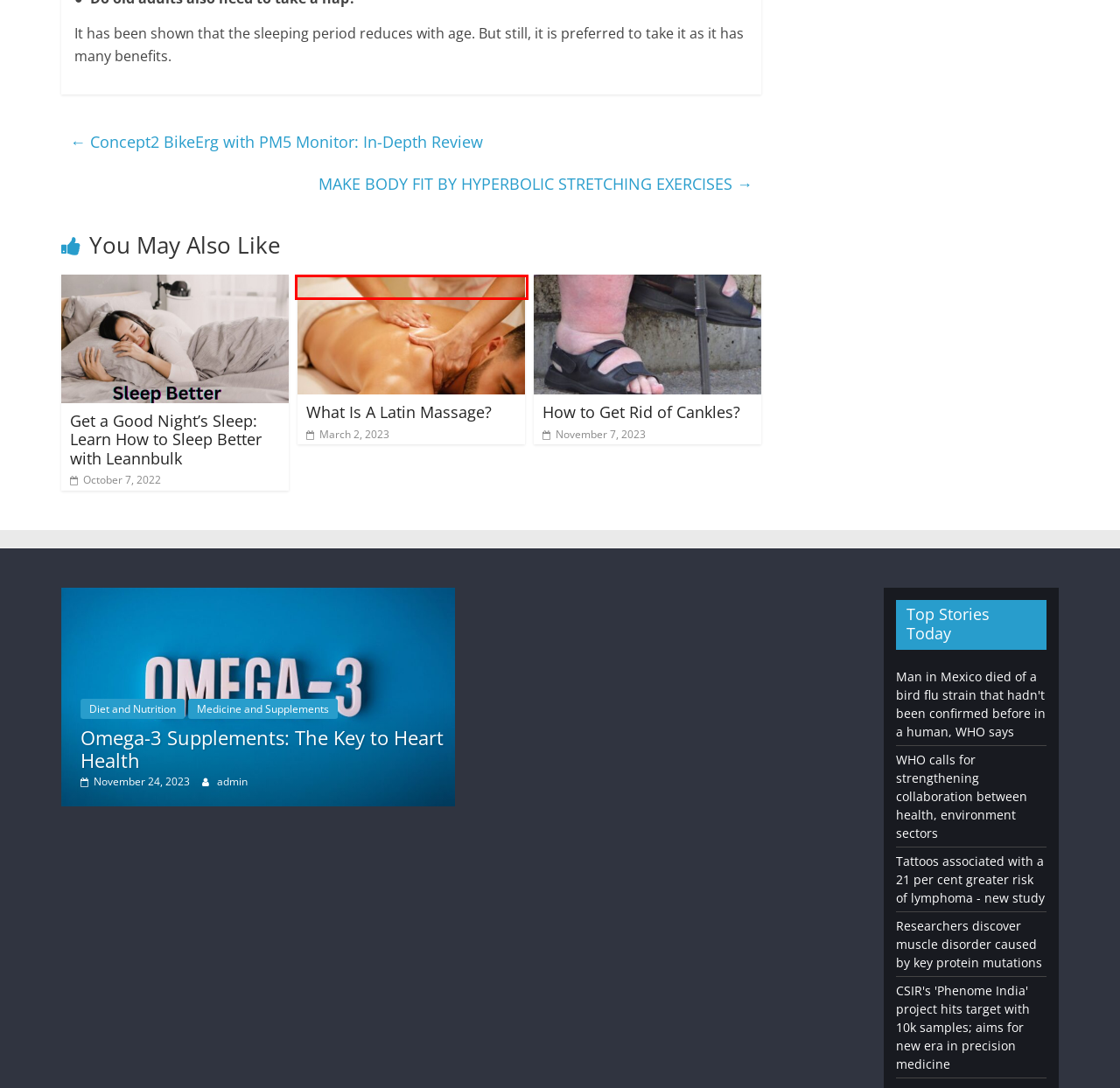You have a screenshot of a webpage with a red rectangle bounding box around an element. Identify the best matching webpage description for the new page that appears after clicking the element in the bounding box. The descriptions are:
A. Finding Motivation for Weight Loss: Tips and Strategies - Leannbulk
B. Identifying the Detrimental Food Components Affecting Your Immune System - Leannbulk
C. Omega-3 Supplements: The Key to Heart Health - Leannbulk
D. How to Get Rid of Cankles? - Leannbulk
E. MAKE BODY FIT BY HYPERBOLIC STRETCHING EXERCISES
F. Concept2 BikeErg with PM5 Monitor: In-Depth Review - Leannbulk
G. What is Ashwagandha? - Leannbulk
H. What Is A Latin Massage? - Leannbulk

H